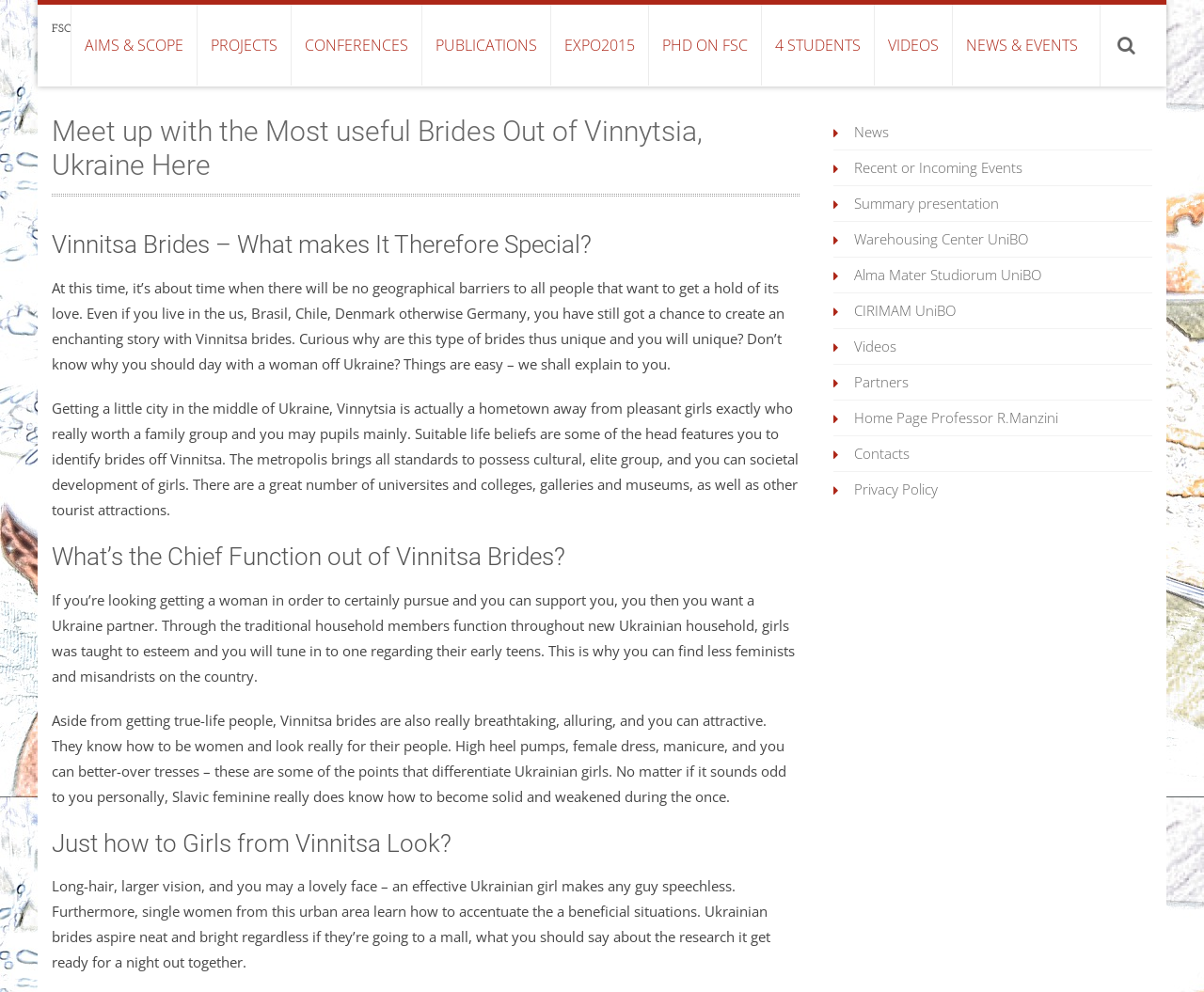Please locate the clickable area by providing the bounding box coordinates to follow this instruction: "Click on the 'AIMS & SCOPE' link".

[0.059, 0.005, 0.163, 0.086]